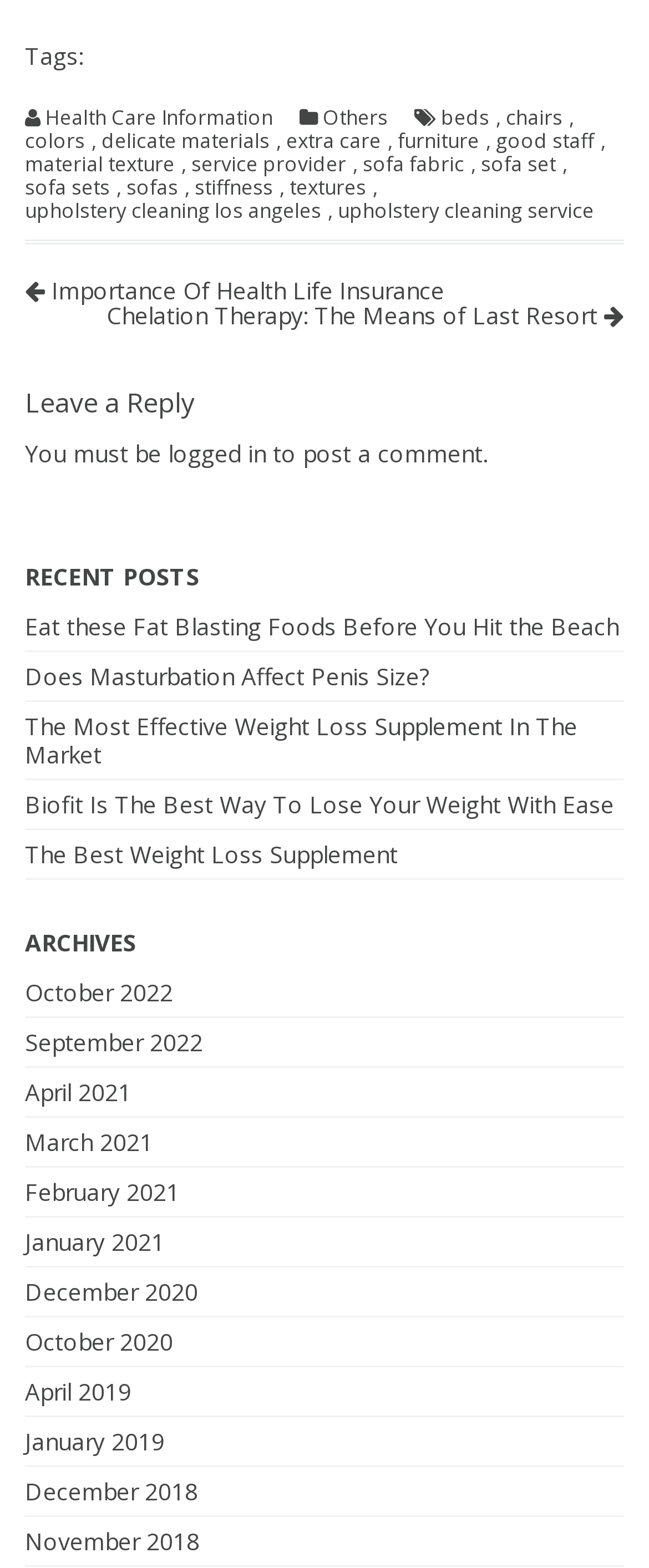What type of links are listed in the footer?
Please provide a single word or phrase based on the screenshot.

Tag links